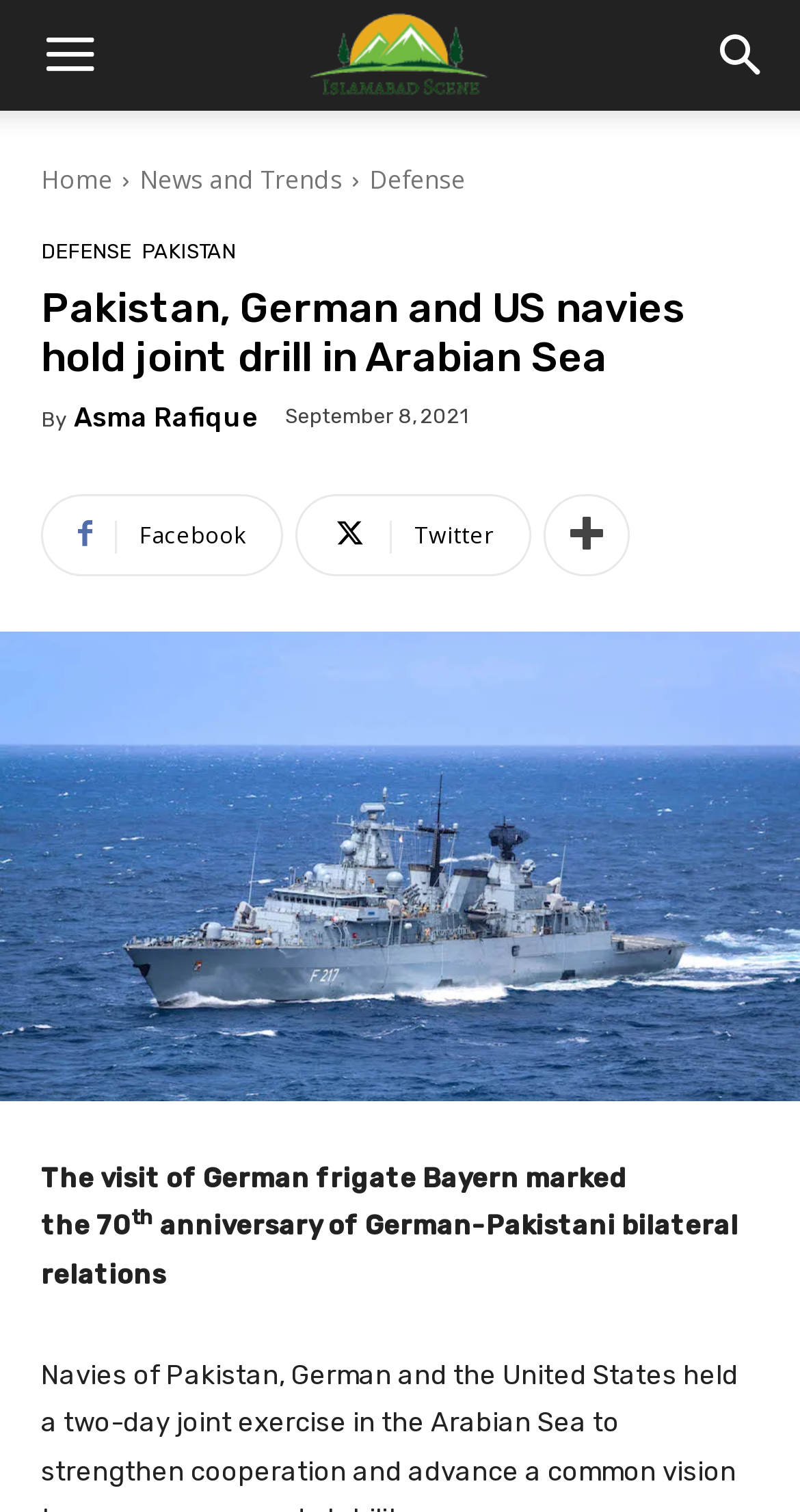Extract the bounding box coordinates of the UI element described: "News and Trends". Provide the coordinates in the format [left, top, right, bottom] with values ranging from 0 to 1.

[0.174, 0.107, 0.428, 0.13]